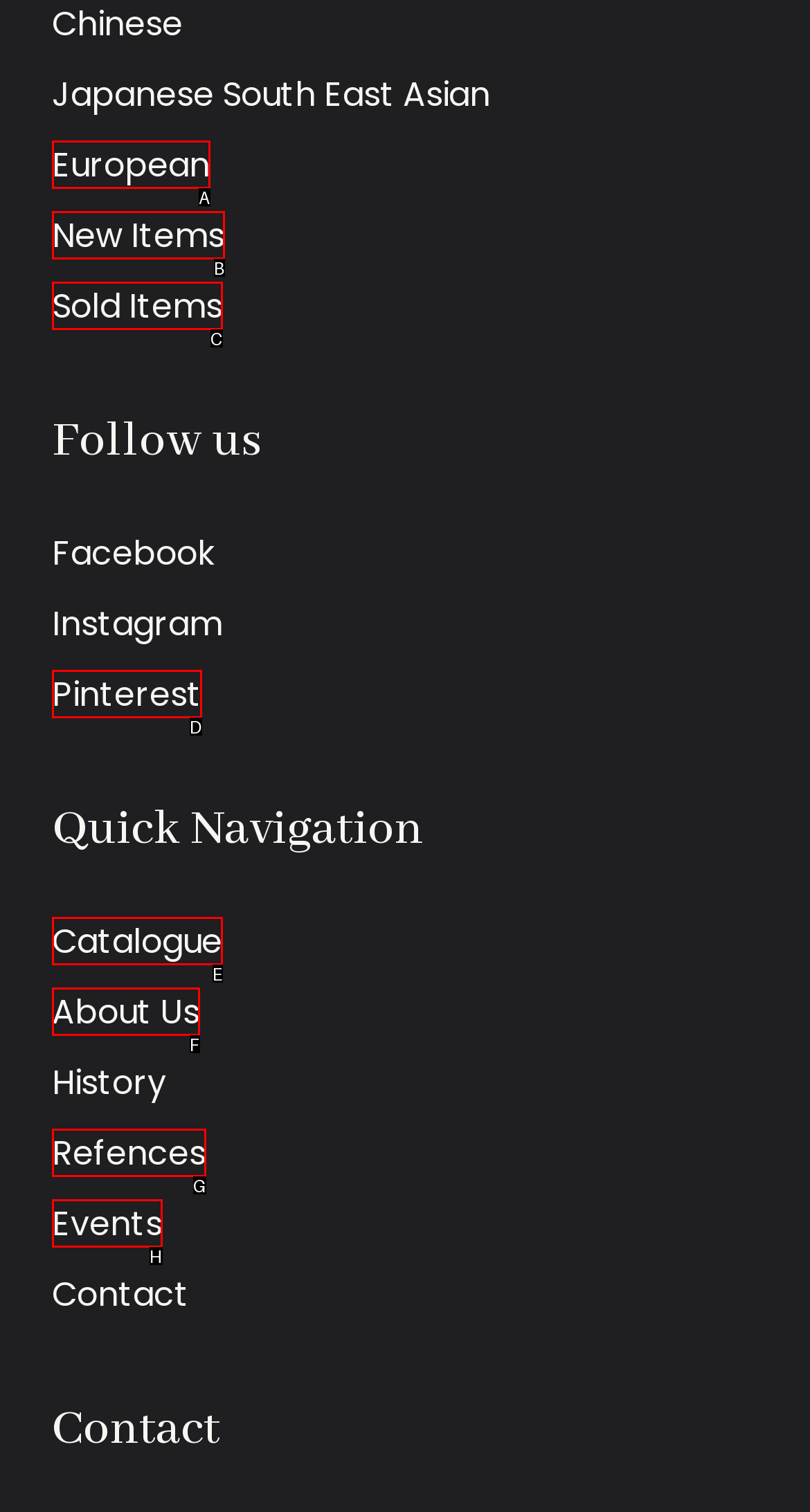Pick the option that best fits the description: European. Reply with the letter of the matching option directly.

A